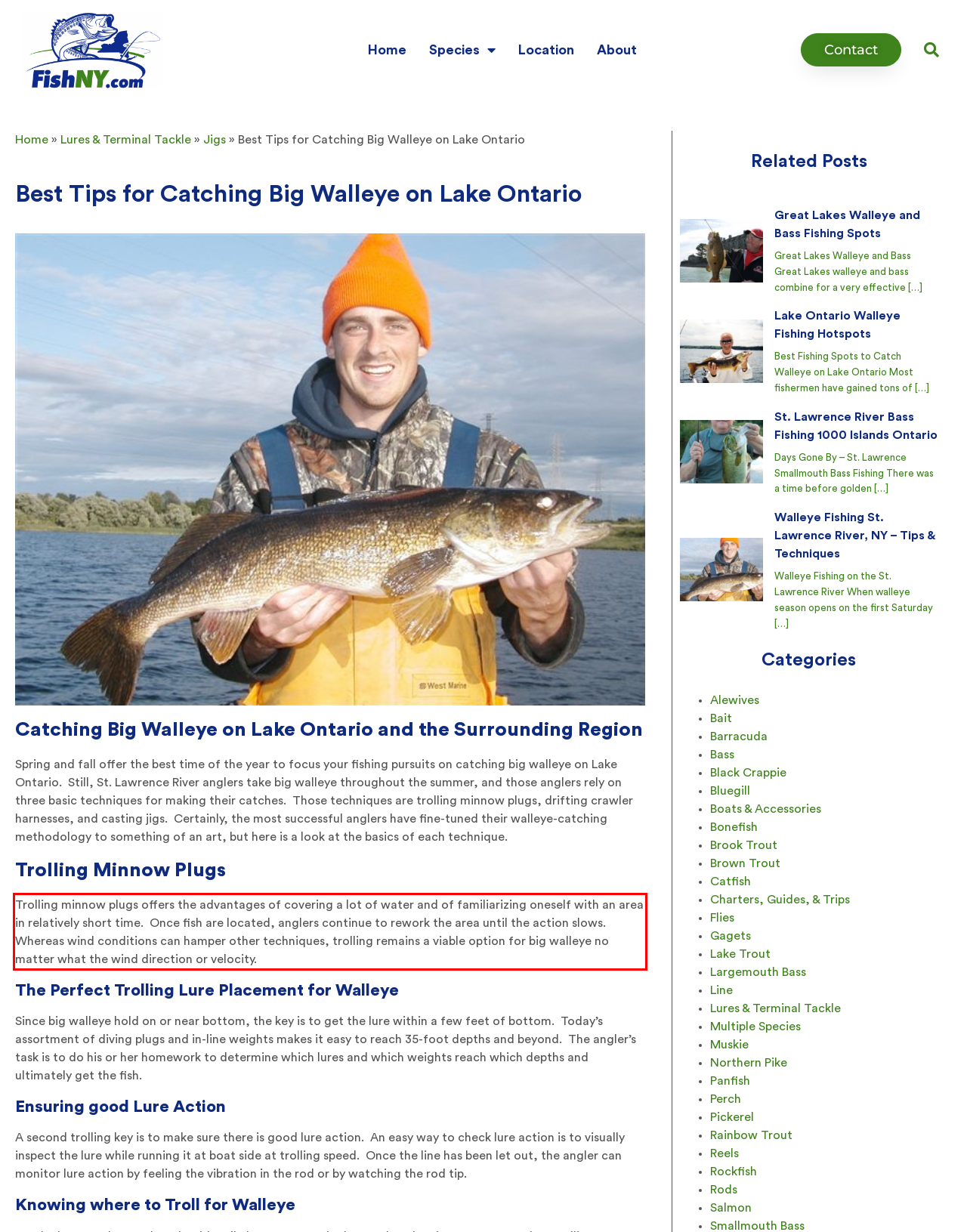Look at the screenshot of the webpage, locate the red rectangle bounding box, and generate the text content that it contains.

Trolling minnow plugs offers the advantages of covering a lot of water and of familiarizing oneself with an area in relatively short time. Once fish are located, anglers continue to rework the area until the action slows. Whereas wind conditions can hamper other techniques, trolling remains a viable option for big walleye no matter what the wind direction or velocity.